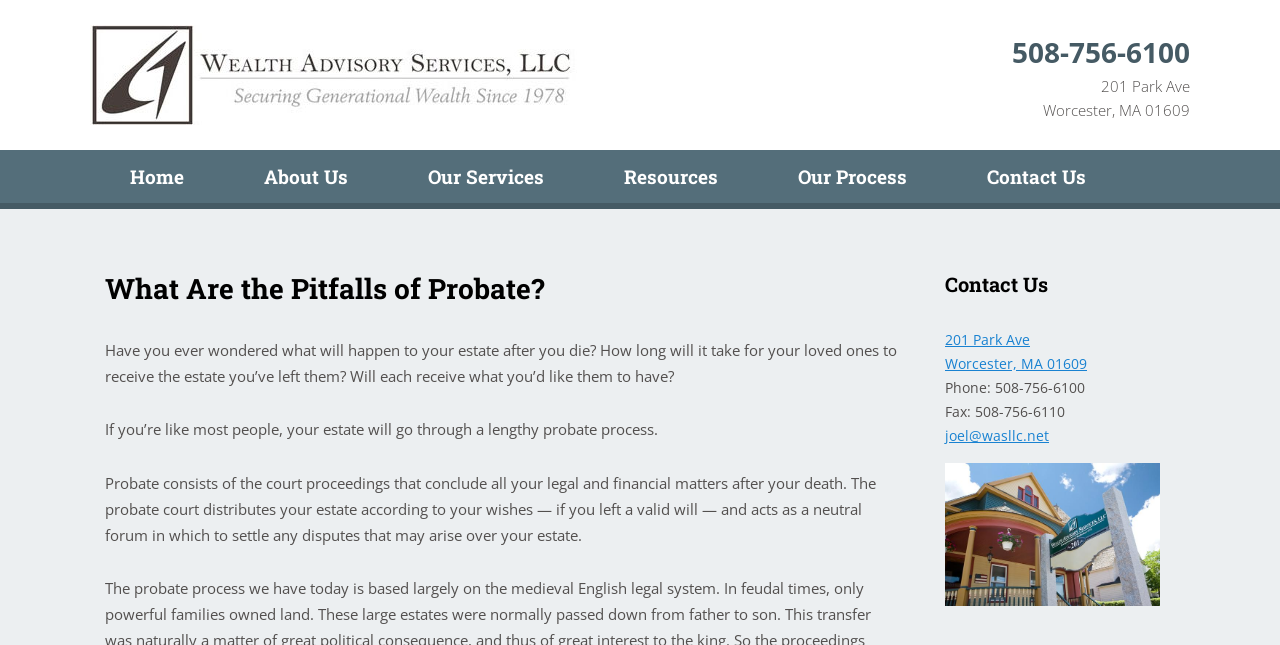Locate the bounding box coordinates of the element I should click to achieve the following instruction: "Click the 'joel@wasllc.net' email link".

[0.738, 0.66, 0.82, 0.69]